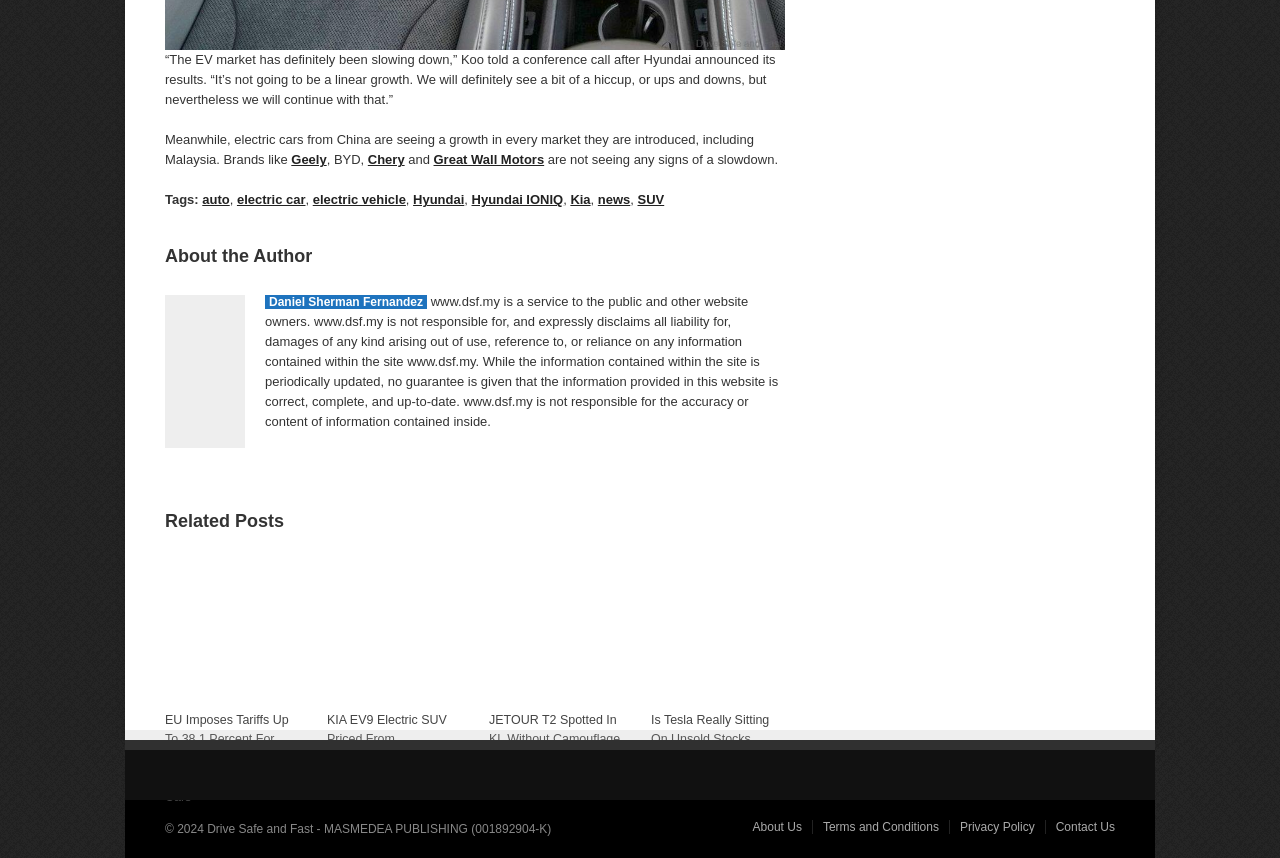Point out the bounding box coordinates of the section to click in order to follow this instruction: "Learn more about the author Daniel Sherman Fernandez".

[0.207, 0.344, 0.334, 0.36]